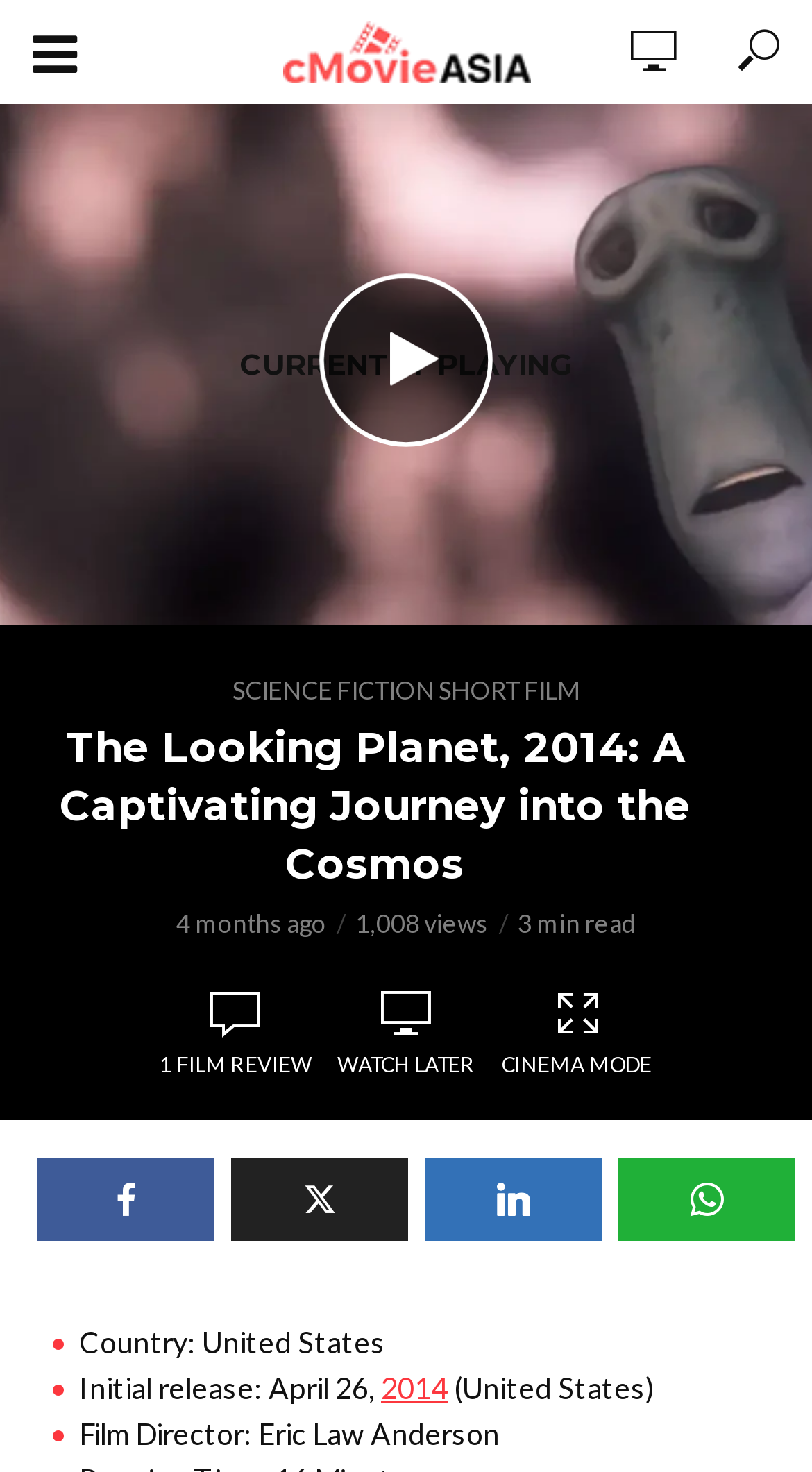What is the genre of the short film?
Please answer the question with a detailed response using the information from the screenshot.

I found the answer by looking at the link element with the text 'SCIENCE FICTION SHORT FILM' which is likely to be the genre of the short film.